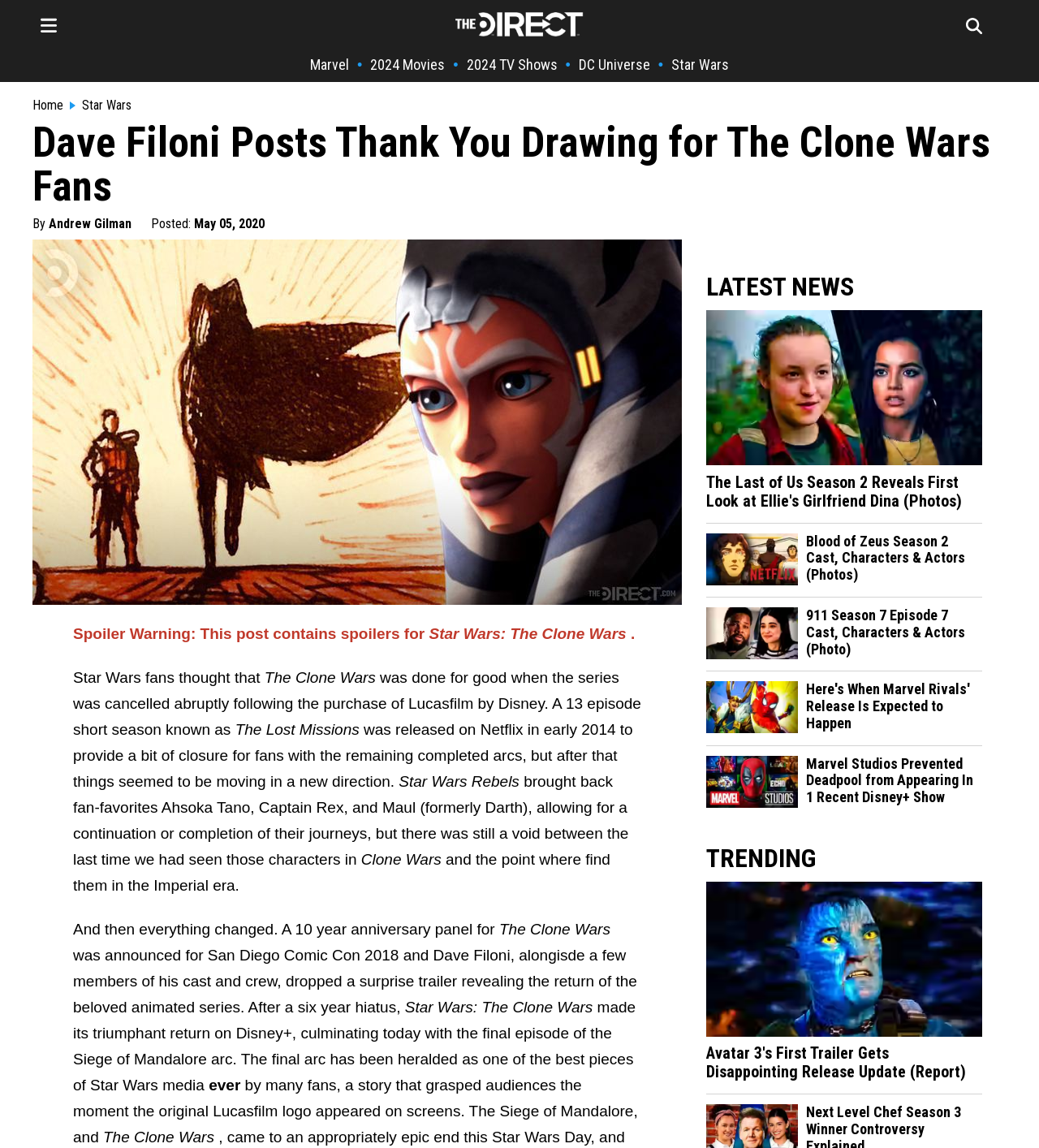Provide the bounding box coordinates of the HTML element this sentence describes: "Home". The bounding box coordinates consist of four float numbers between 0 and 1, i.e., [left, top, right, bottom].

[0.031, 0.085, 0.061, 0.098]